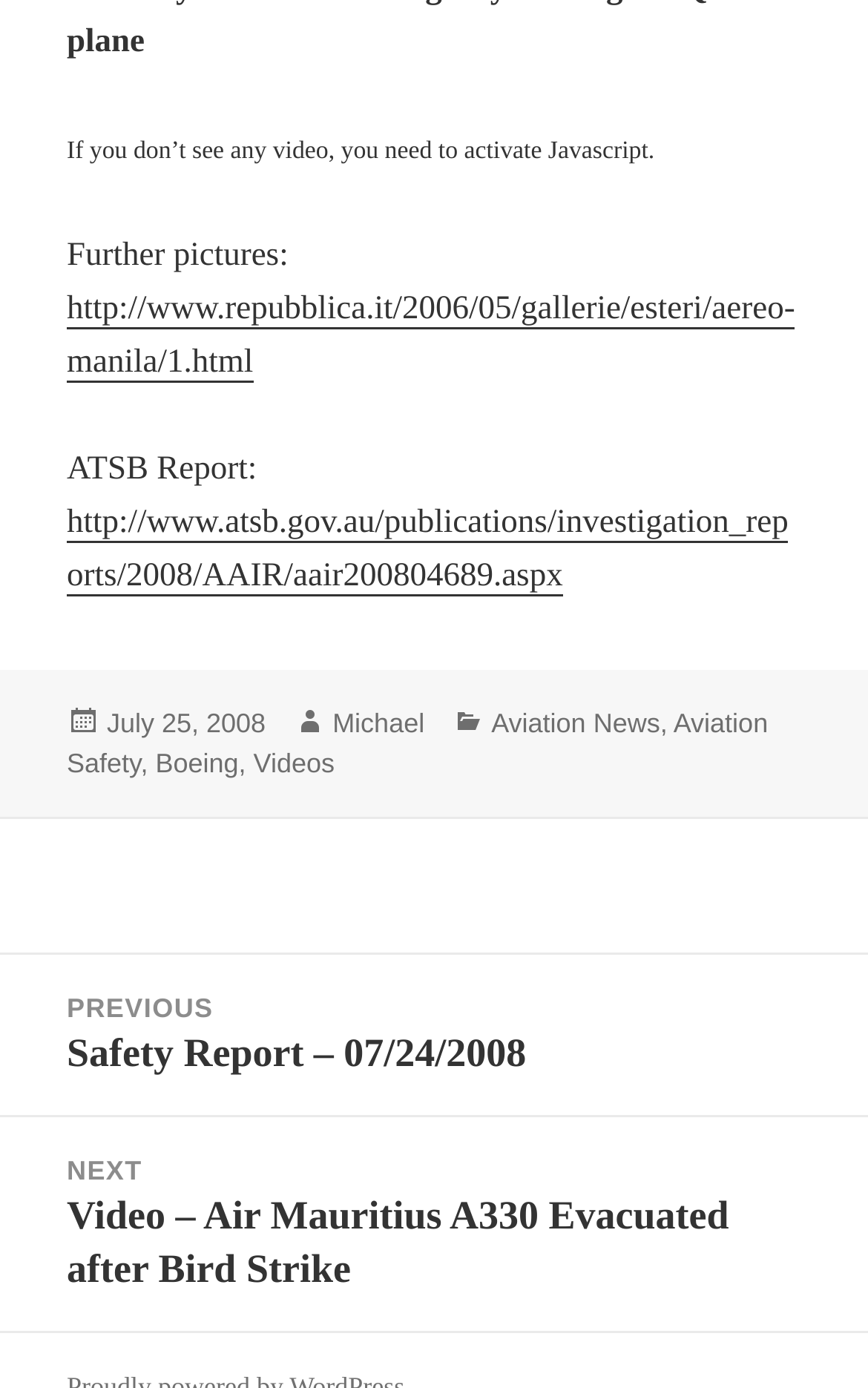Identify the bounding box coordinates for the UI element described as: "July 25, 2008July 25, 2008". The coordinates should be provided as four floats between 0 and 1: [left, top, right, bottom].

[0.123, 0.51, 0.306, 0.534]